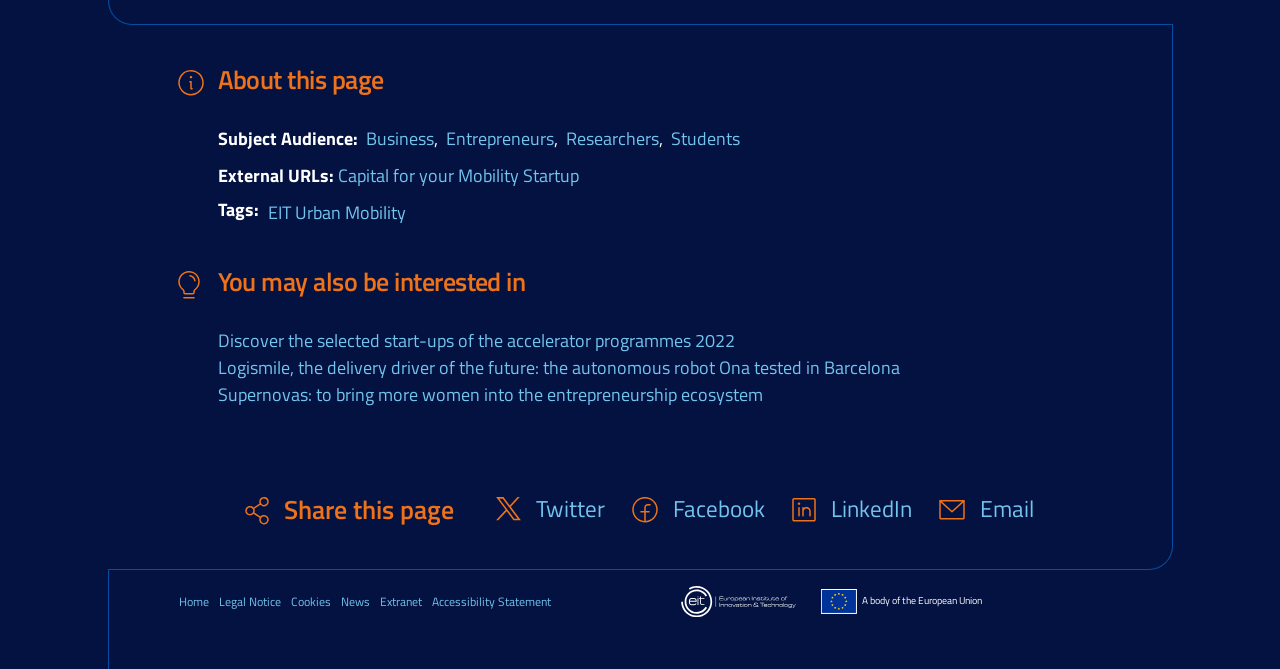For the following element description, predict the bounding box coordinates in the format (top-left x, top-left y, bottom-right x, bottom-right y). All values should be floating point numbers between 0 and 1. Description: Legal Notice

[0.171, 0.874, 0.219, 0.925]